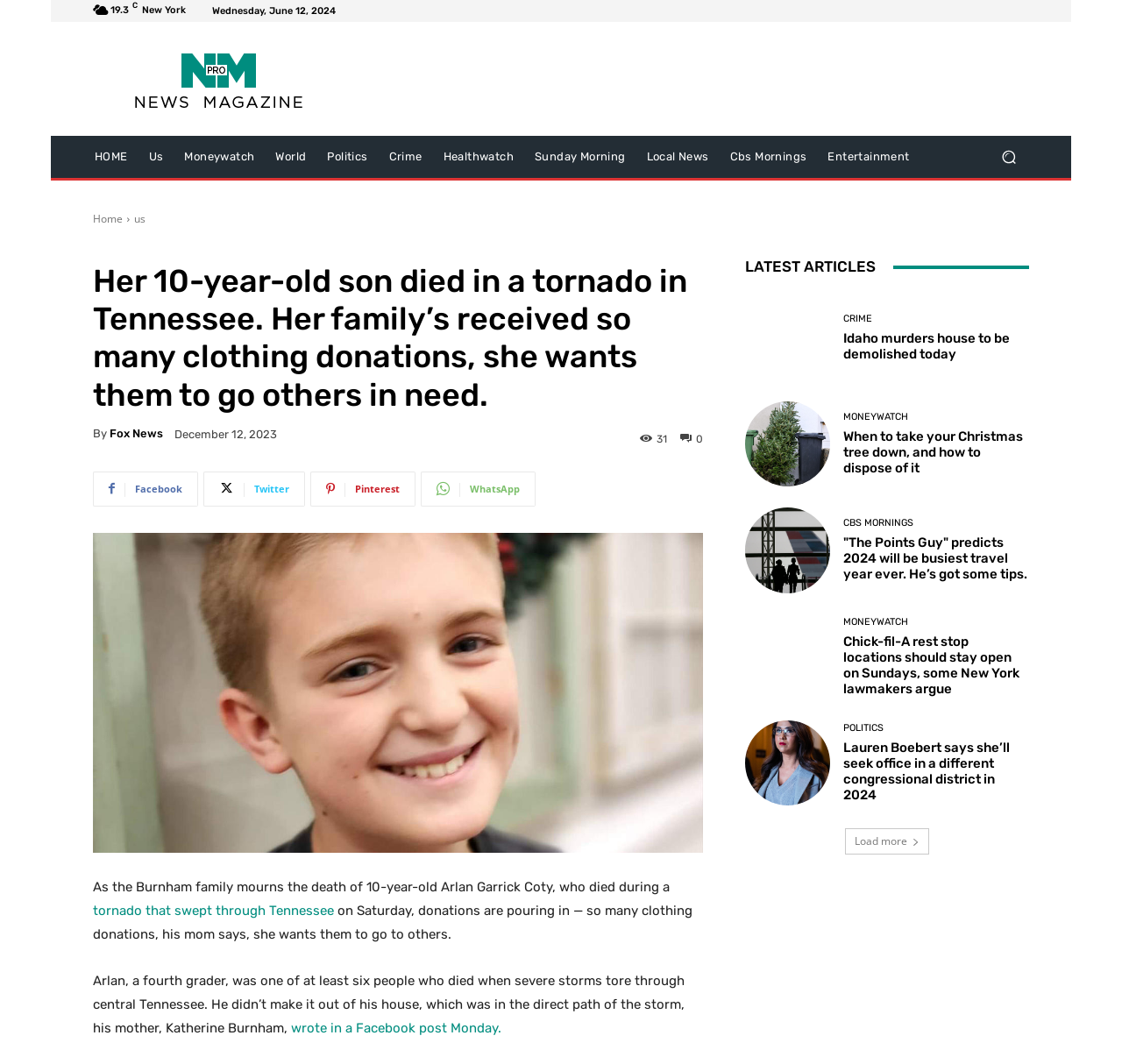Please specify the bounding box coordinates of the element that should be clicked to execute the given instruction: 'Share on Facebook'. Ensure the coordinates are four float numbers between 0 and 1, expressed as [left, top, right, bottom].

[0.083, 0.443, 0.177, 0.476]